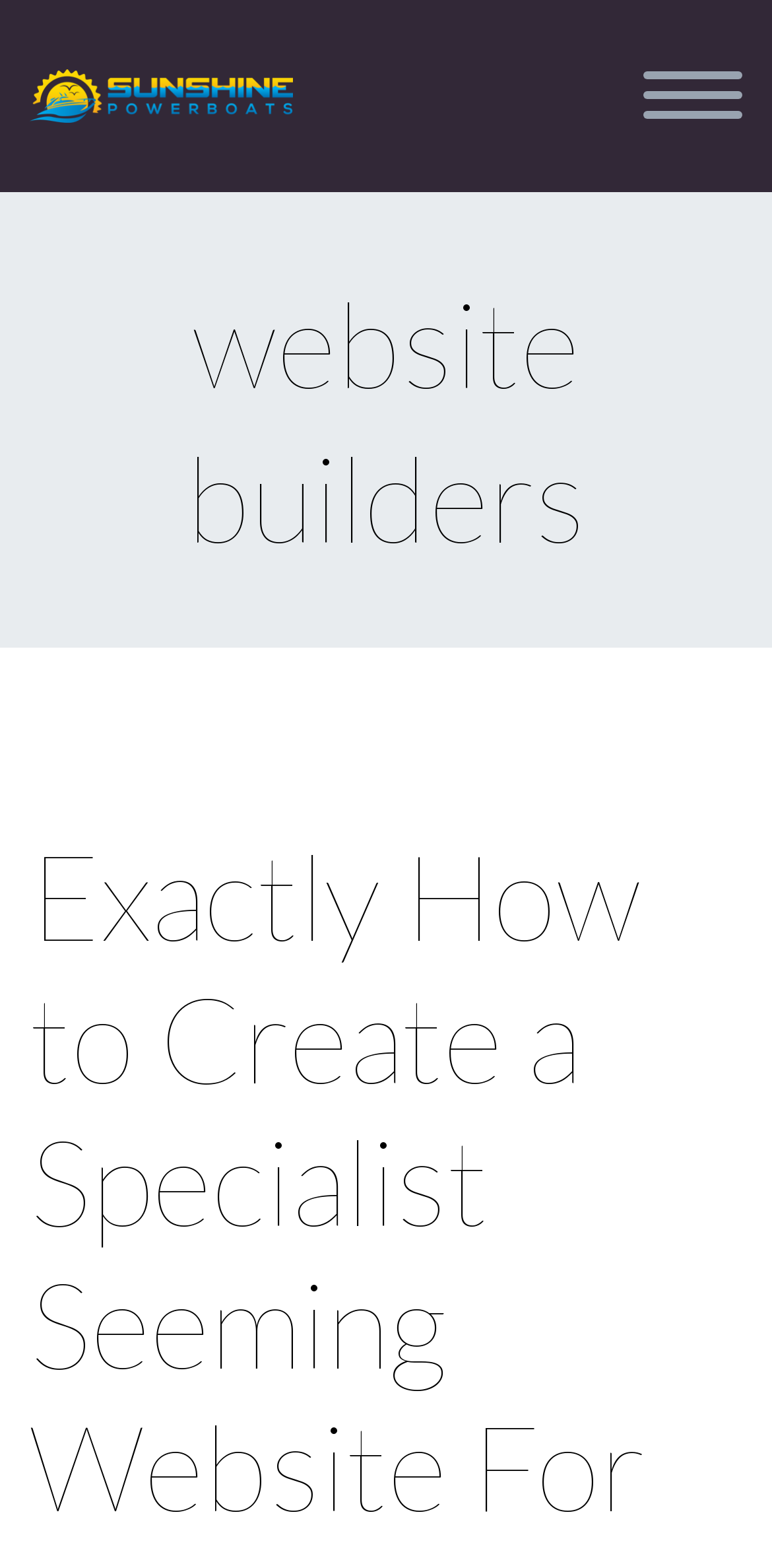Use a single word or phrase to answer the question: How many links are in the main navigation?

4